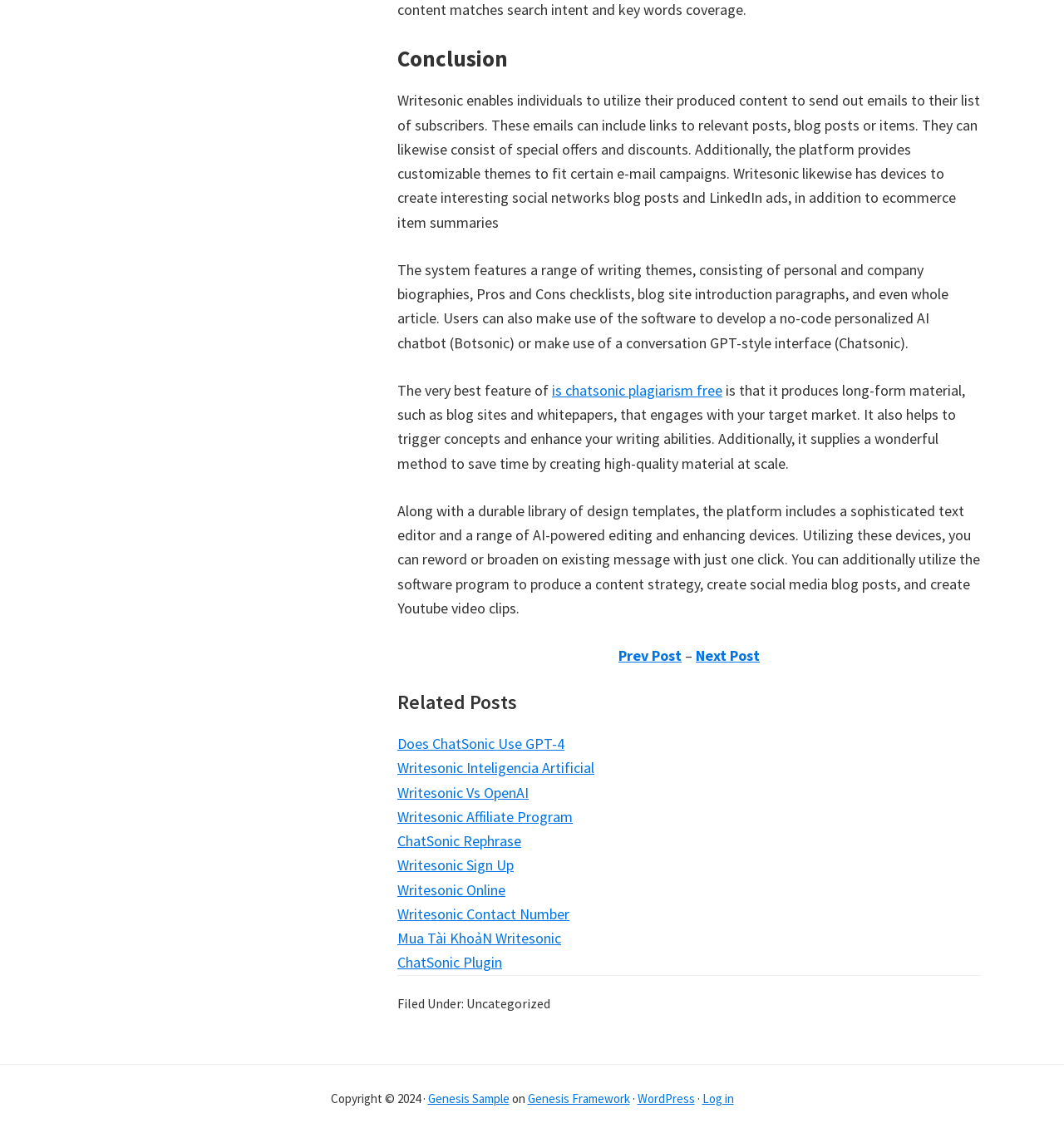Please locate the bounding box coordinates of the element that needs to be clicked to achieve the following instruction: "Follow on Facebook". The coordinates should be four float numbers between 0 and 1, i.e., [left, top, right, bottom].

None